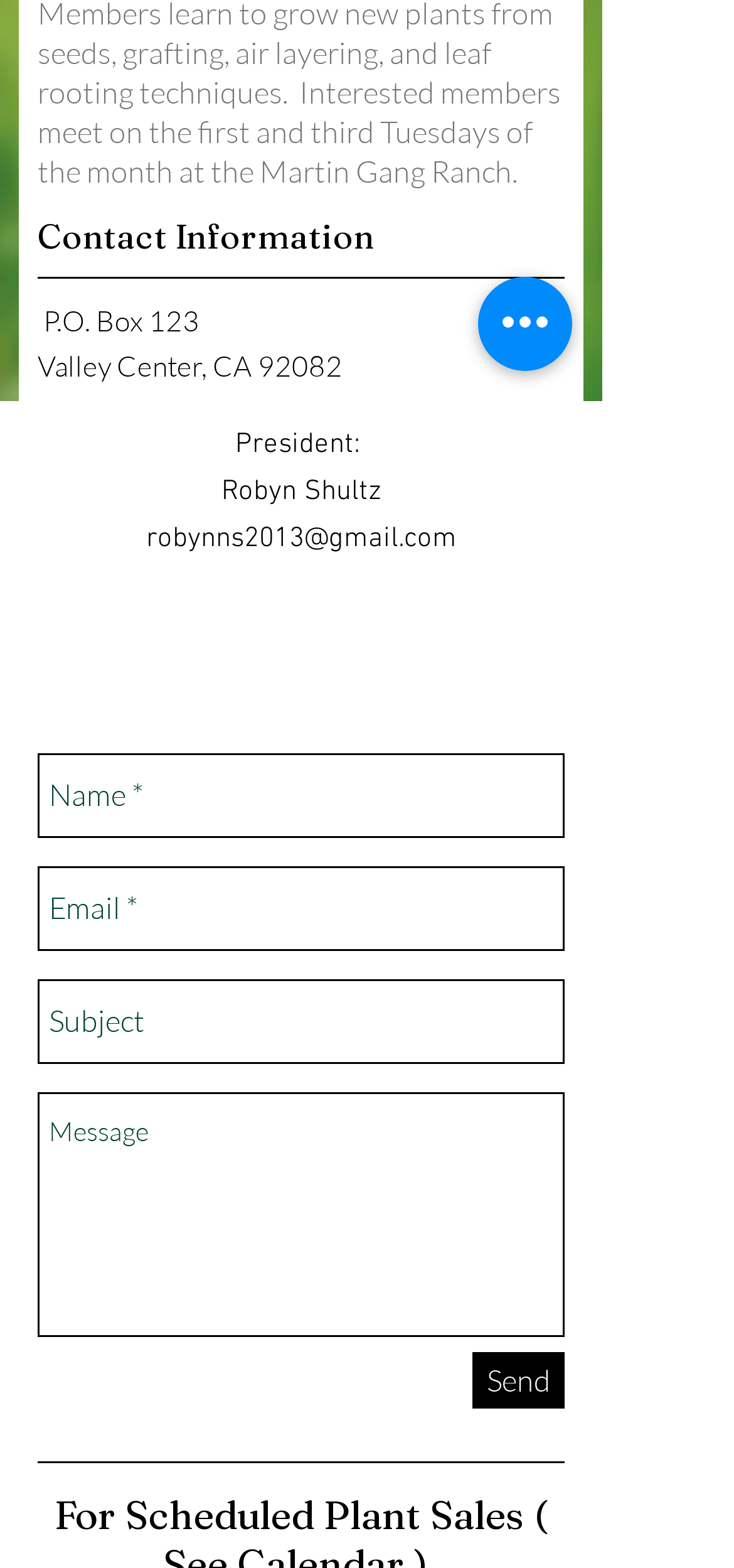Using the element description: "Flu", determine the bounding box coordinates for the specified UI element. The coordinates should be four float numbers between 0 and 1, [left, top, right, bottom].

None